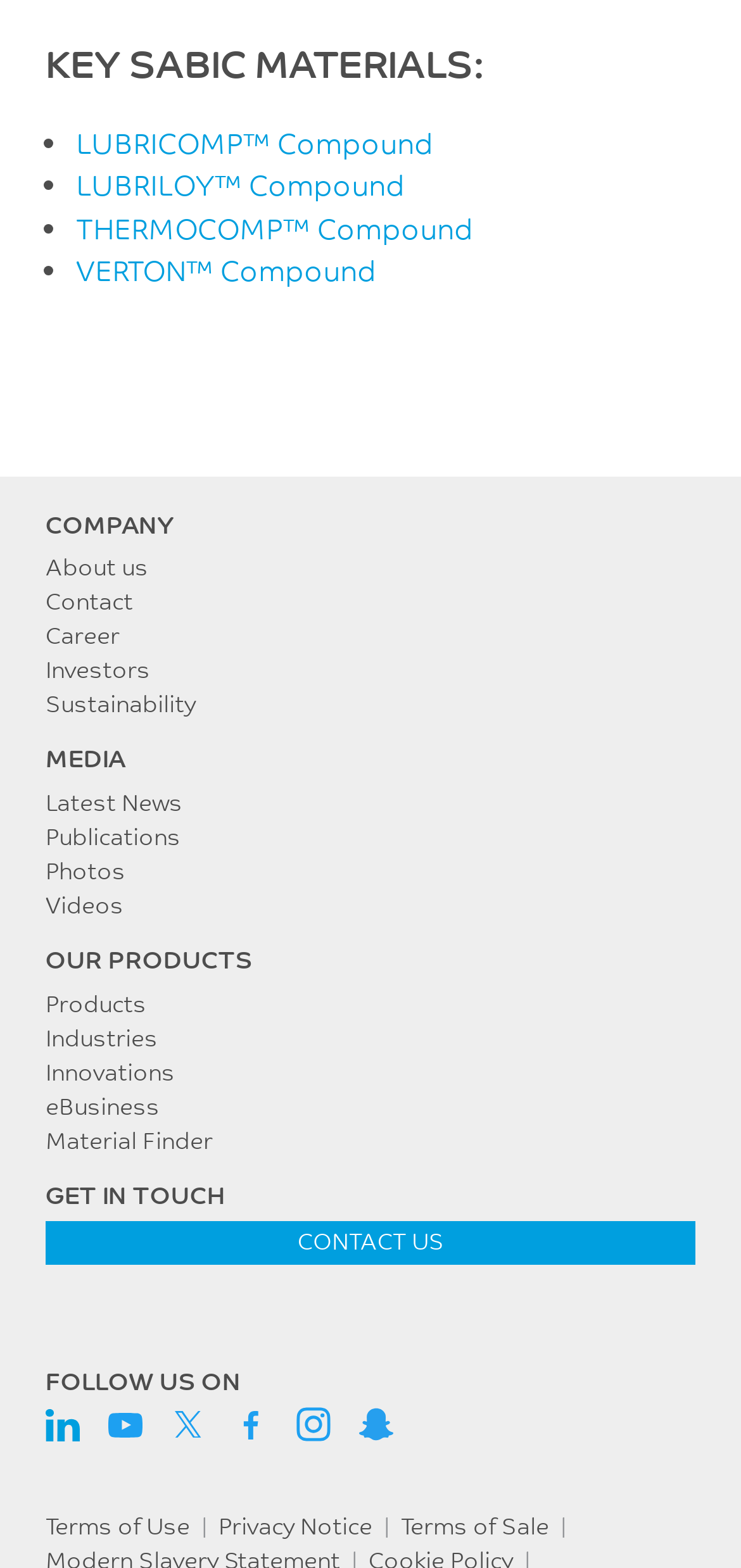Provide the bounding box coordinates for the UI element that is described by this text: "Twitter". The coordinates should be in the form of four float numbers between 0 and 1: [left, top, right, bottom].

[0.231, 0.898, 0.277, 0.92]